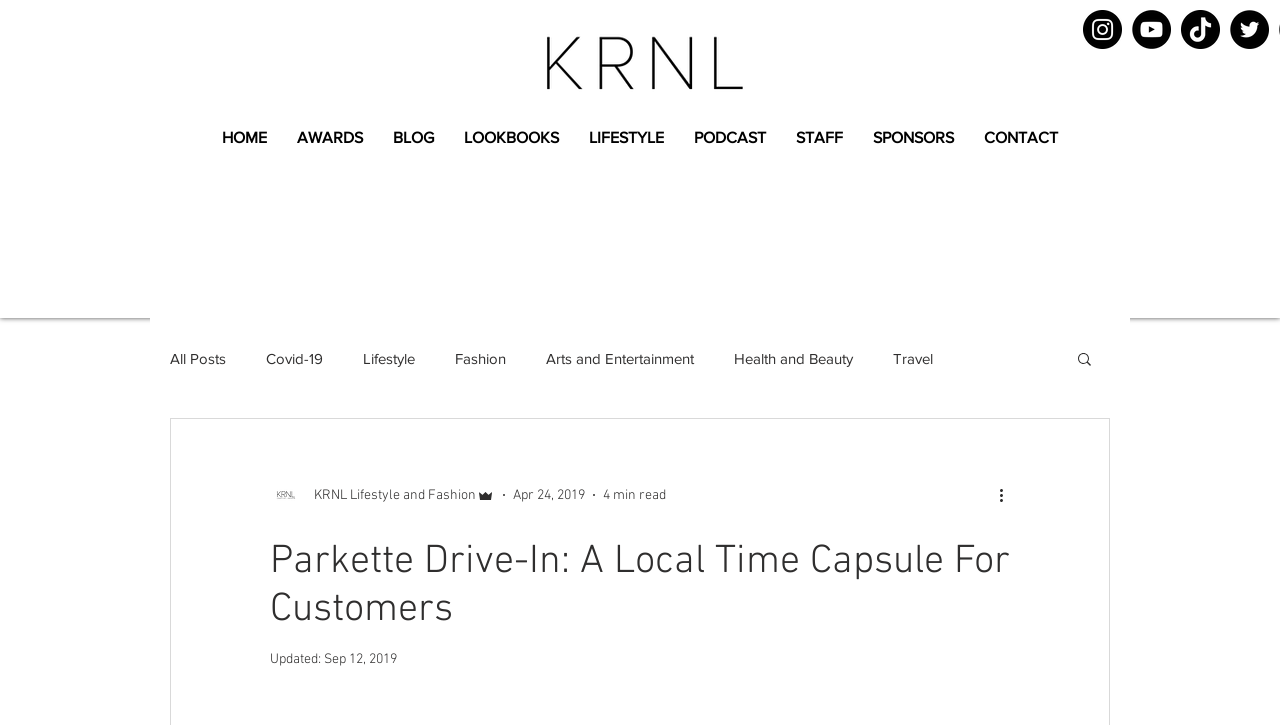Identify the bounding box coordinates of the area that should be clicked in order to complete the given instruction: "Click the Instagram link". The bounding box coordinates should be four float numbers between 0 and 1, i.e., [left, top, right, bottom].

[0.846, 0.014, 0.877, 0.068]